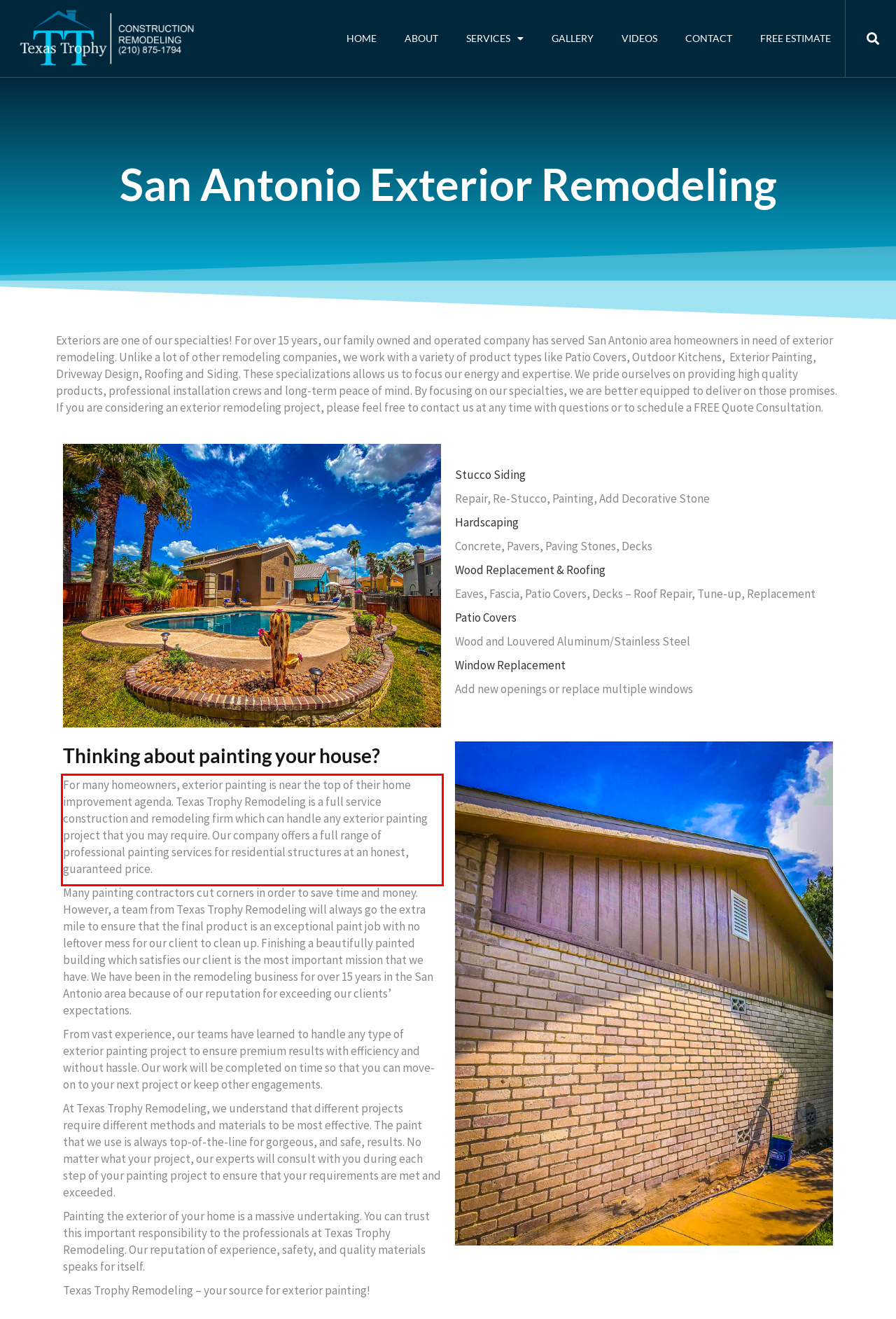Review the webpage screenshot provided, and perform OCR to extract the text from the red bounding box.

For many homeowners, exterior painting is near the top of their home improvement agenda. Texas Trophy Remodeling is a full service construction and remodeling firm which can handle any exterior painting project that you may require. Our company offers a full range of professional painting services for residential structures at an honest, guaranteed price.